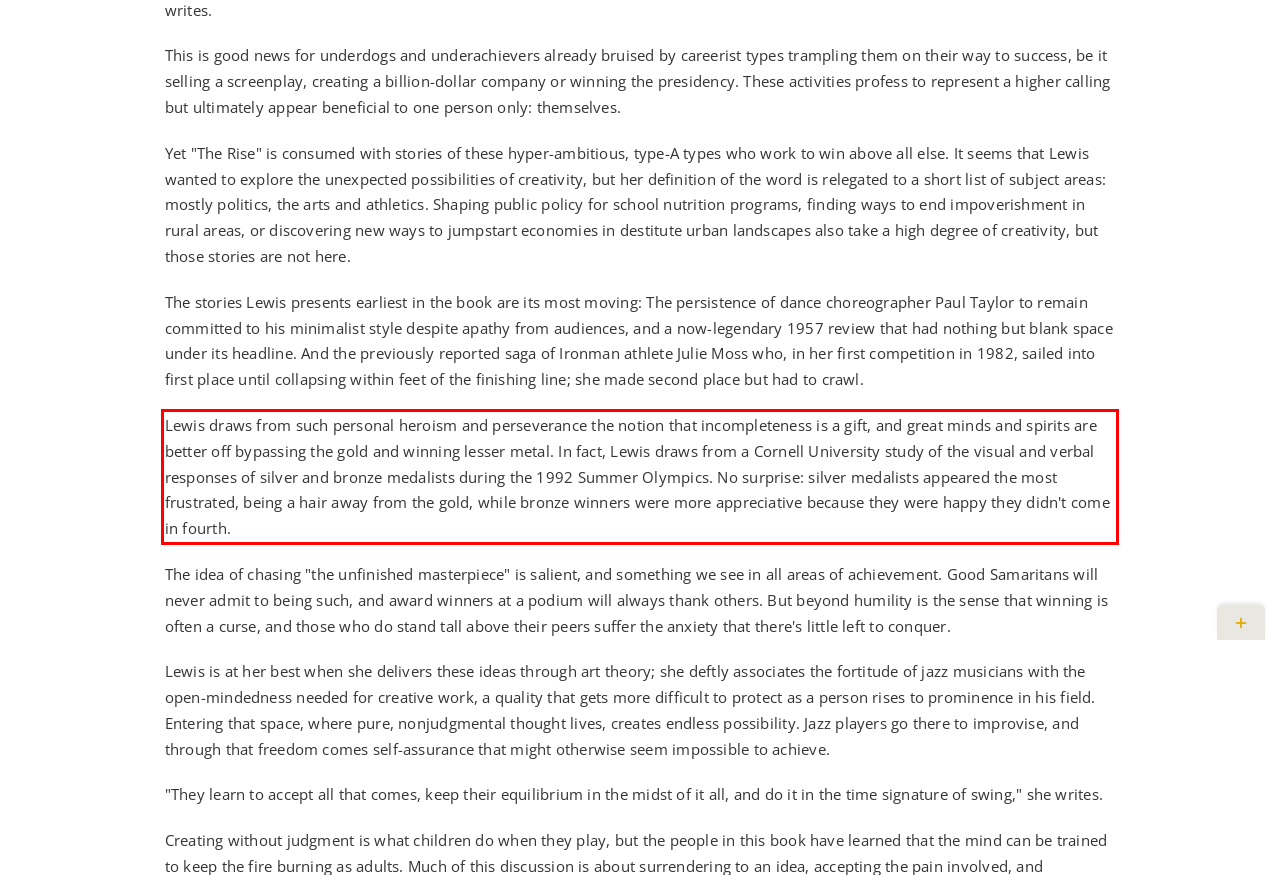Review the webpage screenshot provided, and perform OCR to extract the text from the red bounding box.

Lewis draws from such personal heroism and perseverance the notion that incompleteness is a gift, and great minds and spirits are better off bypassing the gold and winning lesser metal. In fact, Lewis draws from a Cornell University study of the visual and verbal responses of silver and bronze medalists during the 1992 Summer Olympics. No surprise: silver medalists appeared the most frustrated, being a hair away from the gold, while bronze winners were more appreciative because they were happy they didn't come in fourth.